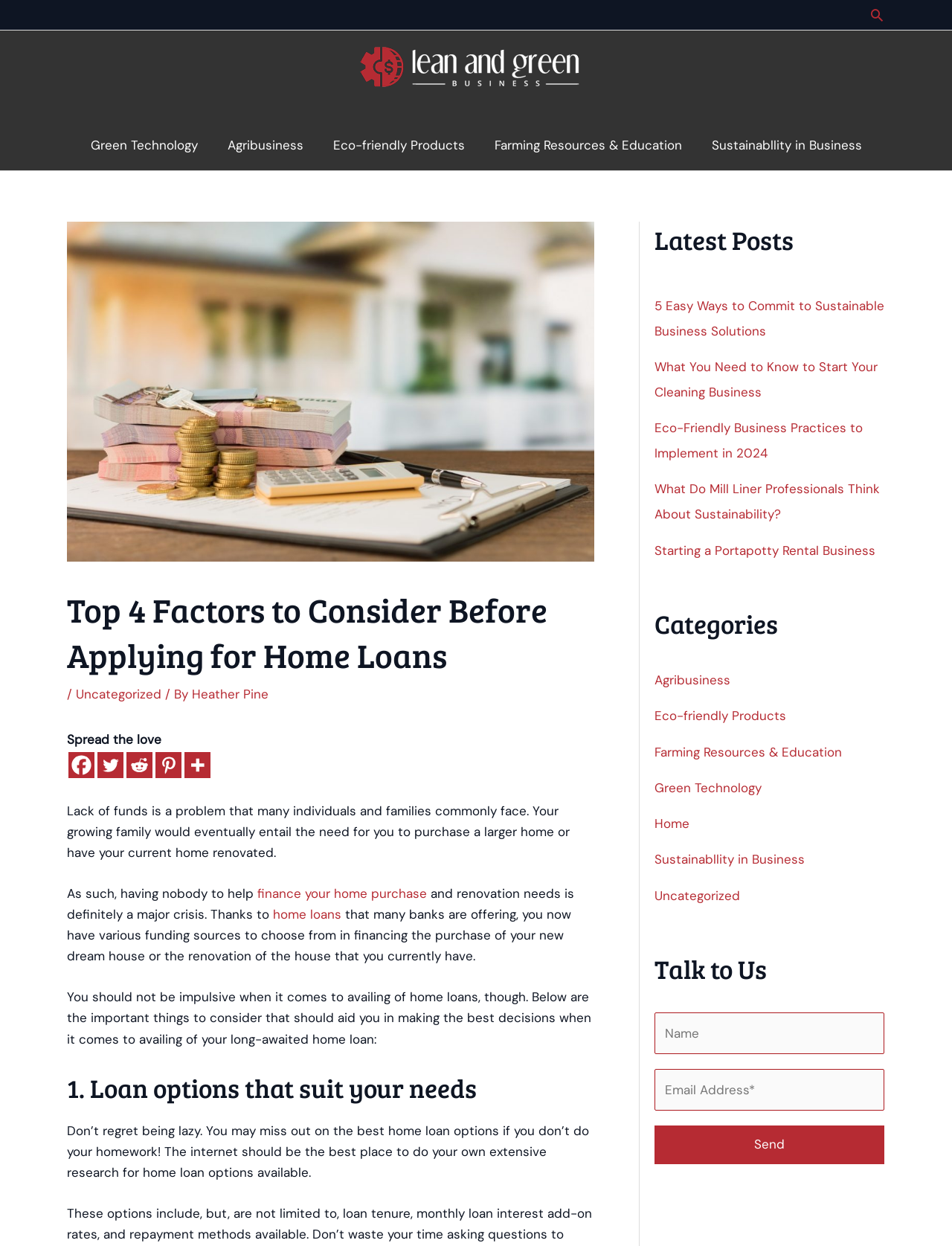Please specify the bounding box coordinates of the clickable region necessary for completing the following instruction: "Share on Facebook". The coordinates must consist of four float numbers between 0 and 1, i.e., [left, top, right, bottom].

[0.072, 0.603, 0.099, 0.624]